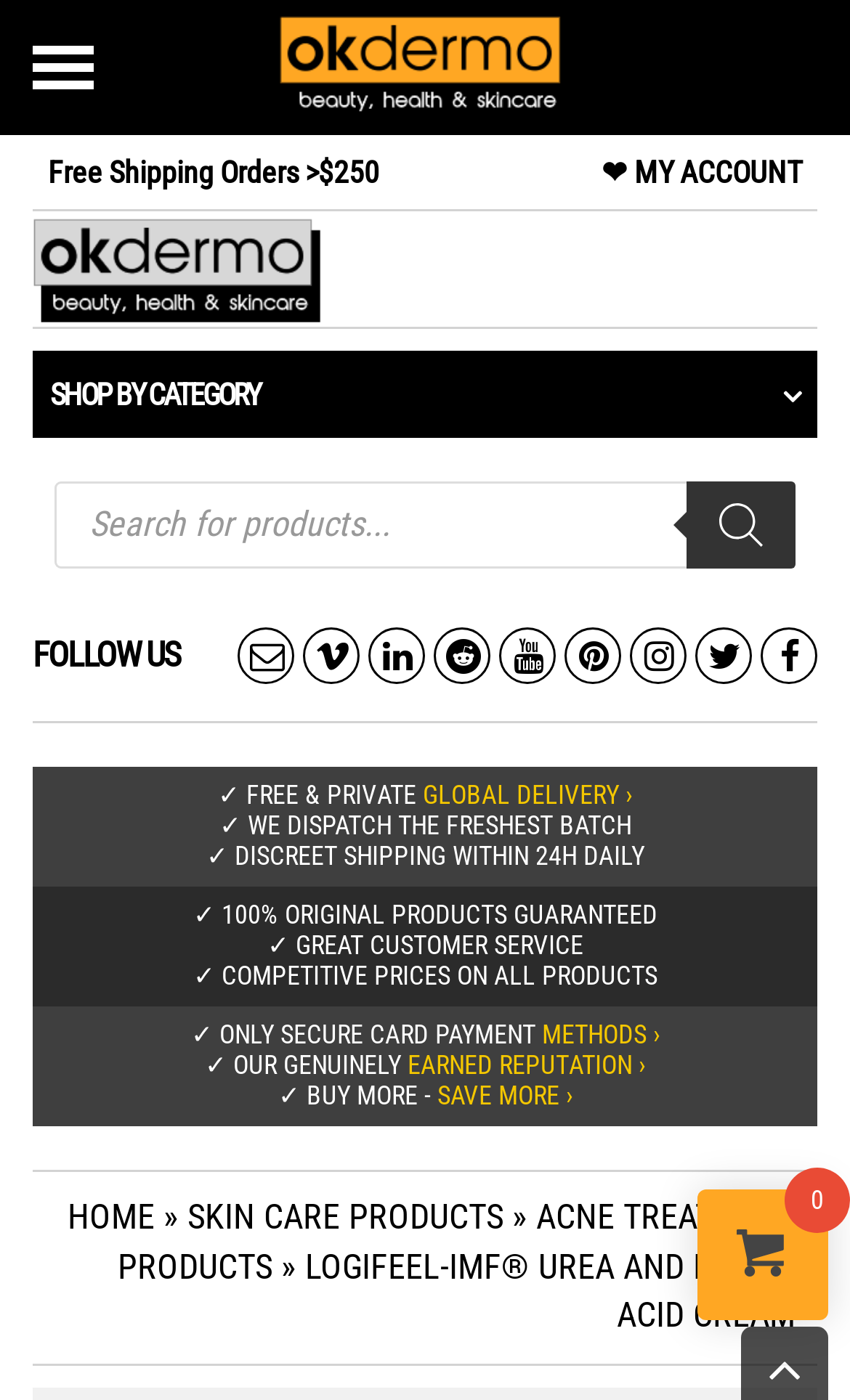Using the image as a reference, answer the following question in as much detail as possible:
What is the name of the cream being sold?

I found the answer by looking at the bottom section of the webpage, where it says '» LOGIFEEL-IMF UREA AND LACTIC ACID CREAM'. This suggests that the cream being sold is Logifeel-IMF Urea and Lactic Acid Cream.